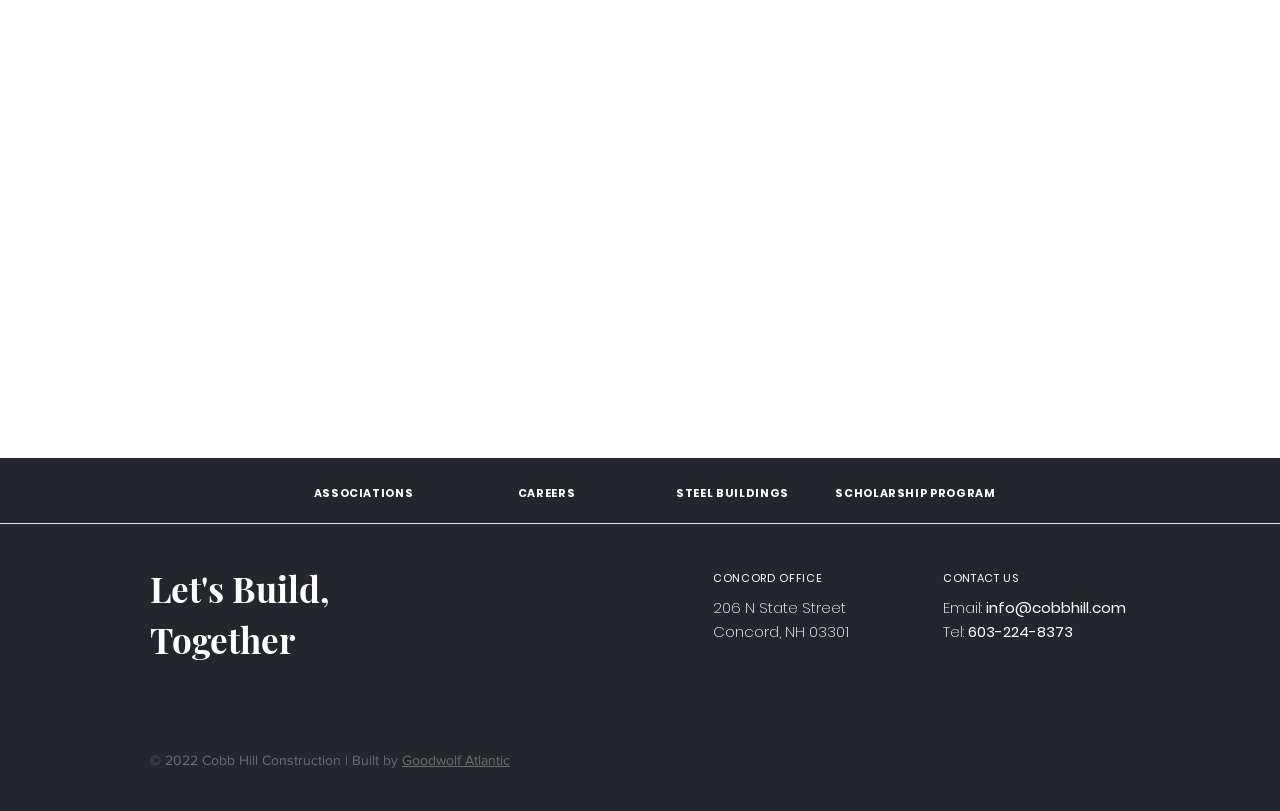Respond to the question below with a concise word or phrase:
What is the company name?

Cobb Hill Construction